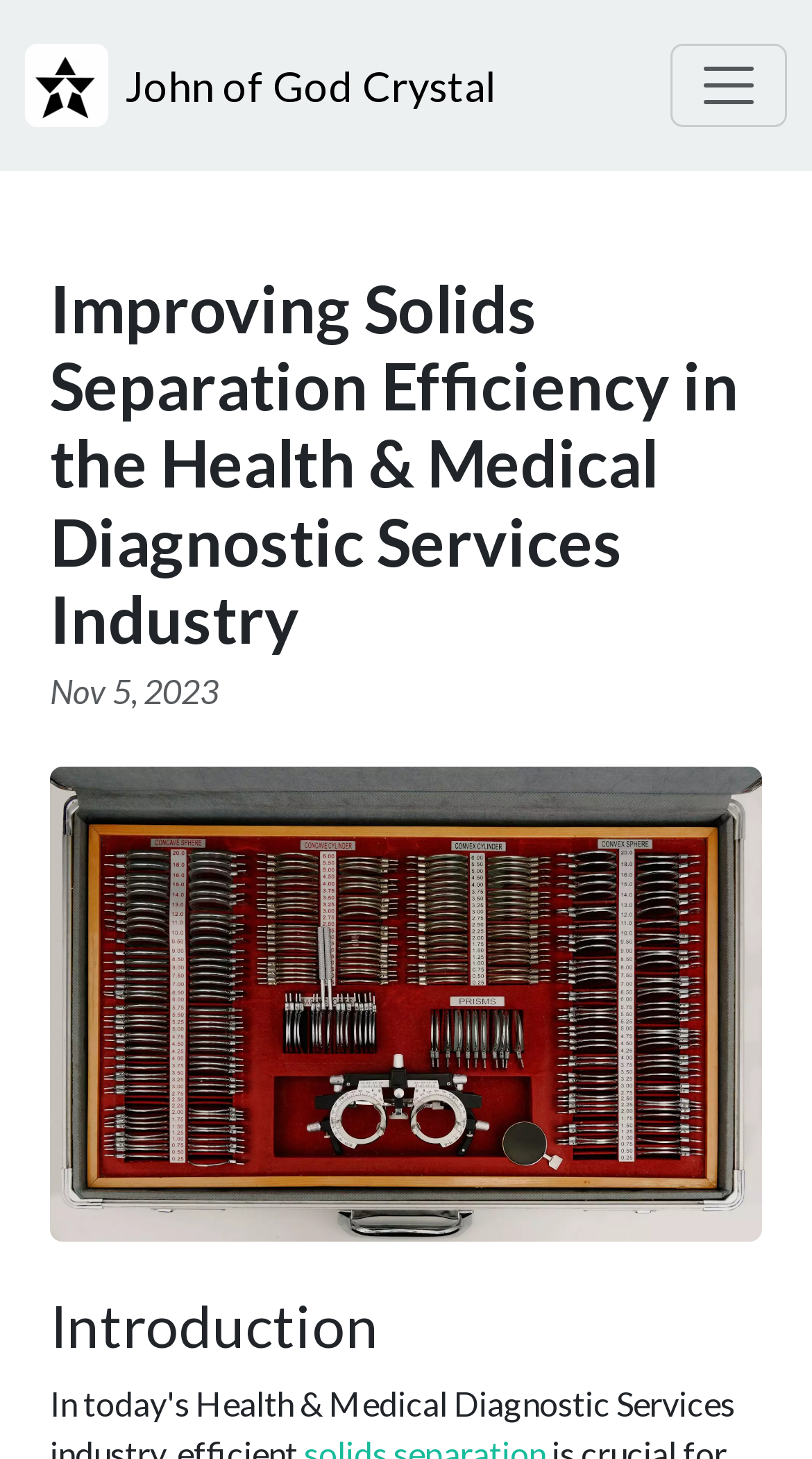From the webpage screenshot, identify the region described by Corporate and commercial law. Provide the bounding box coordinates as (top-left x, top-left y, bottom-right x, bottom-right y), with each value being a floating point number between 0 and 1.

None